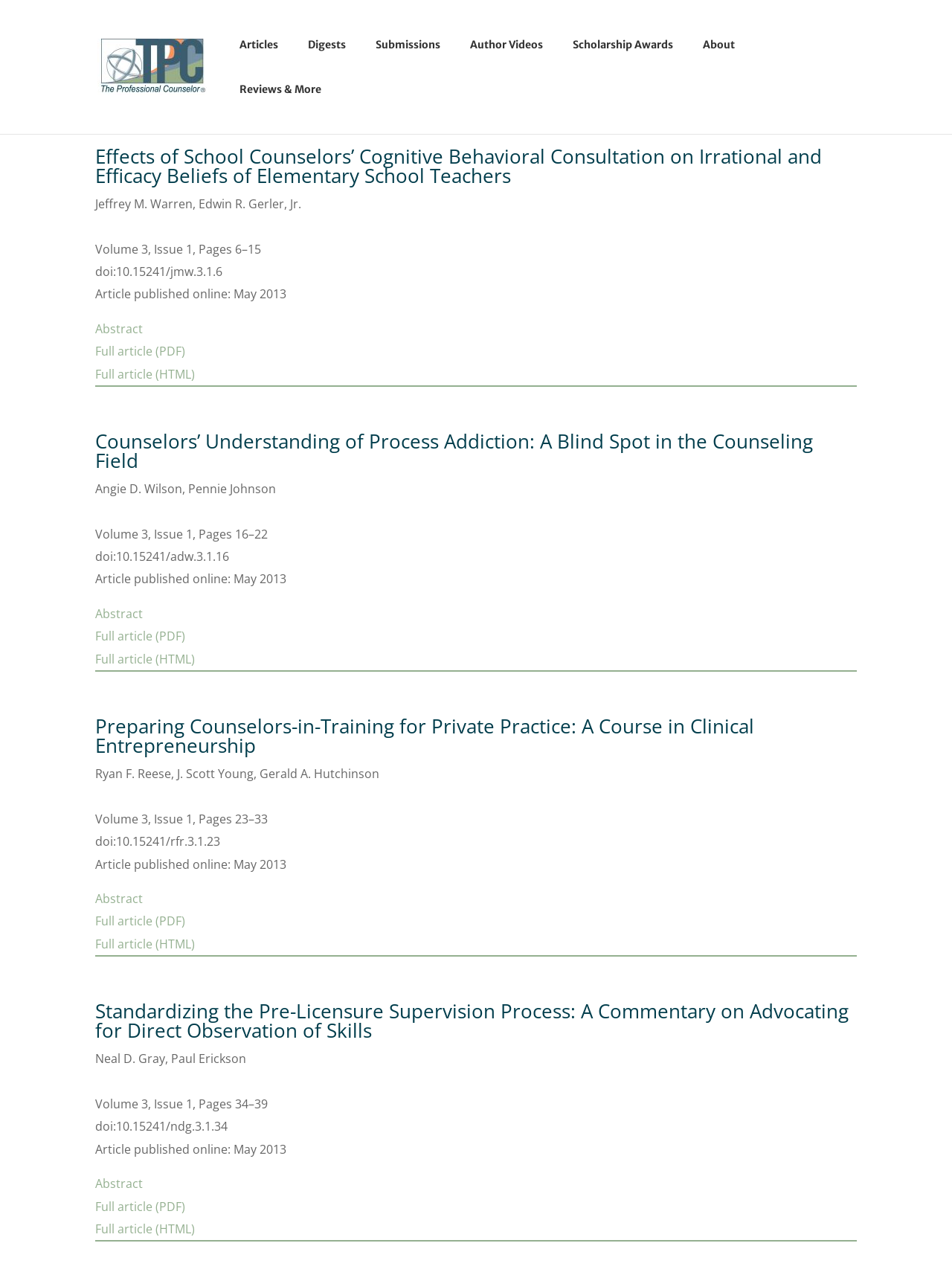What is the topic of the first article?
Answer the question with as much detail as you can, using the image as a reference.

The first article is titled 'Effects of School Counselors’ Cognitive Behavioral Consultation on Irrational and Efficacy Beliefs of Elementary School Teachers', which suggests that the topic is related to school counseling and cognitive behavioral consultation.